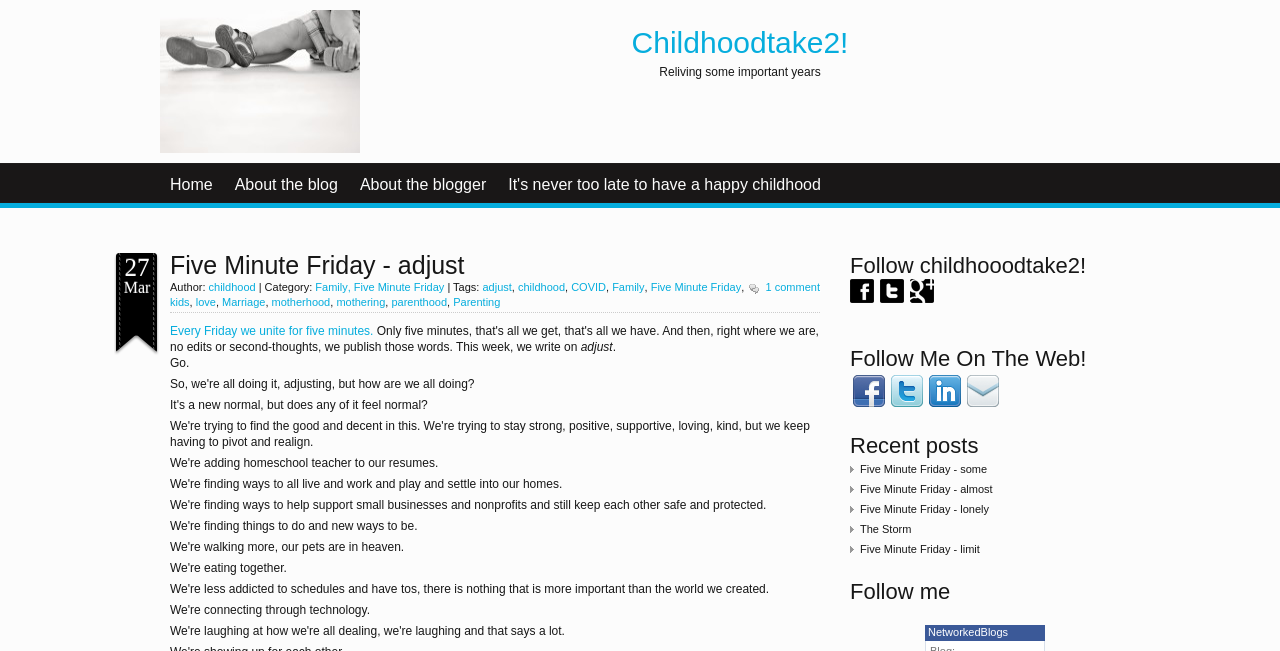Please respond in a single word or phrase: 
What is the category of the latest article?

Family